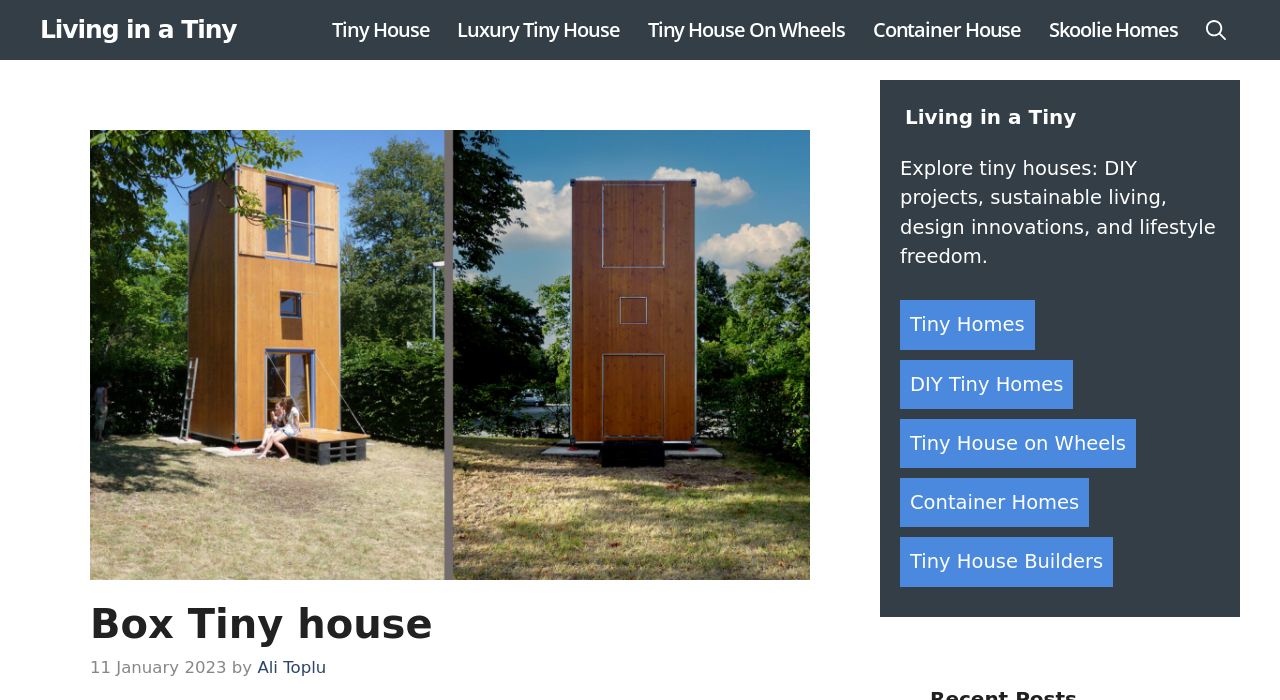Describe every aspect of the webpage in a detailed manner.

This webpage is about tiny houses, with a focus on design, functionality, and sustainable living. At the top, there is a navigation bar with several links, including "Living in a Tiny", "Tiny House", "Luxury Tiny House", "Tiny House On Wheels", "Container House", and "Skoolie Homes". To the right of these links, there is a search button.

Below the navigation bar, there is a header section with a heading that reads "Box Tiny house" and a timestamp indicating that the content was published on January 11, 2023, by Ali Toplu.

The main content of the webpage is divided into sections. The first section has a heading that reads "Living in a Tiny" and a brief introduction to tiny houses, highlighting DIY projects, sustainable living, design innovations, and lifestyle freedom.

Below this introduction, there are several links to related topics, including "Tiny Homes", "DIY Tiny Homes", "Tiny House on Wheels", "Container Homes", and "Tiny House Builders". These links are arranged vertically, with the first link starting from the top-left corner of the section and the subsequent links following below it.